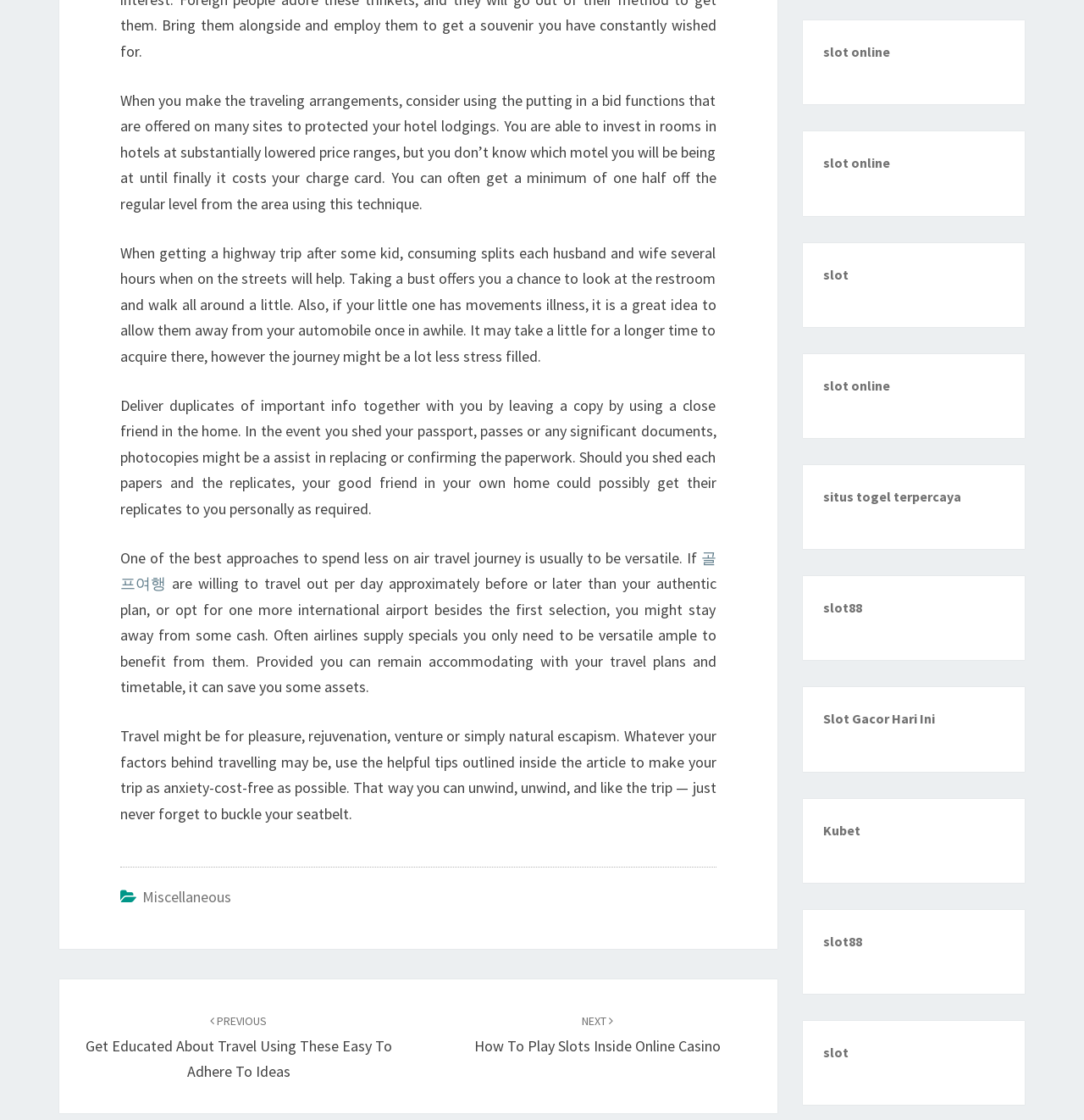Find and specify the bounding box coordinates that correspond to the clickable region for the instruction: "Click on the link 'Slot Gacor Hari Ini'".

[0.759, 0.634, 0.862, 0.649]